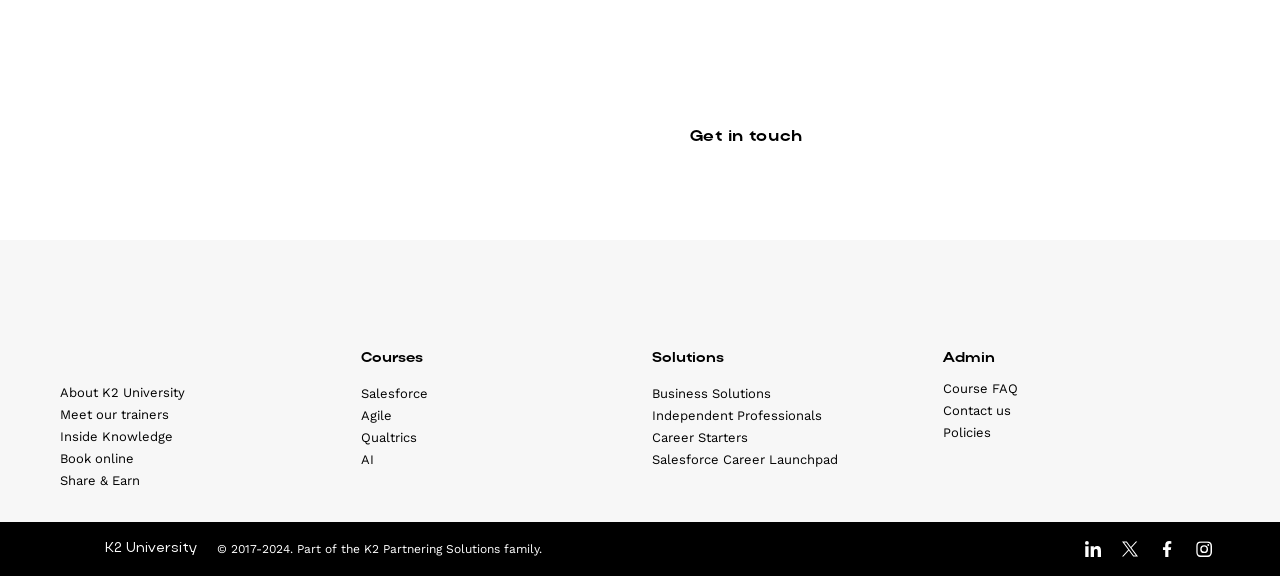Use a single word or phrase to answer the following:
How many social media profiles are linked on the webpage?

4